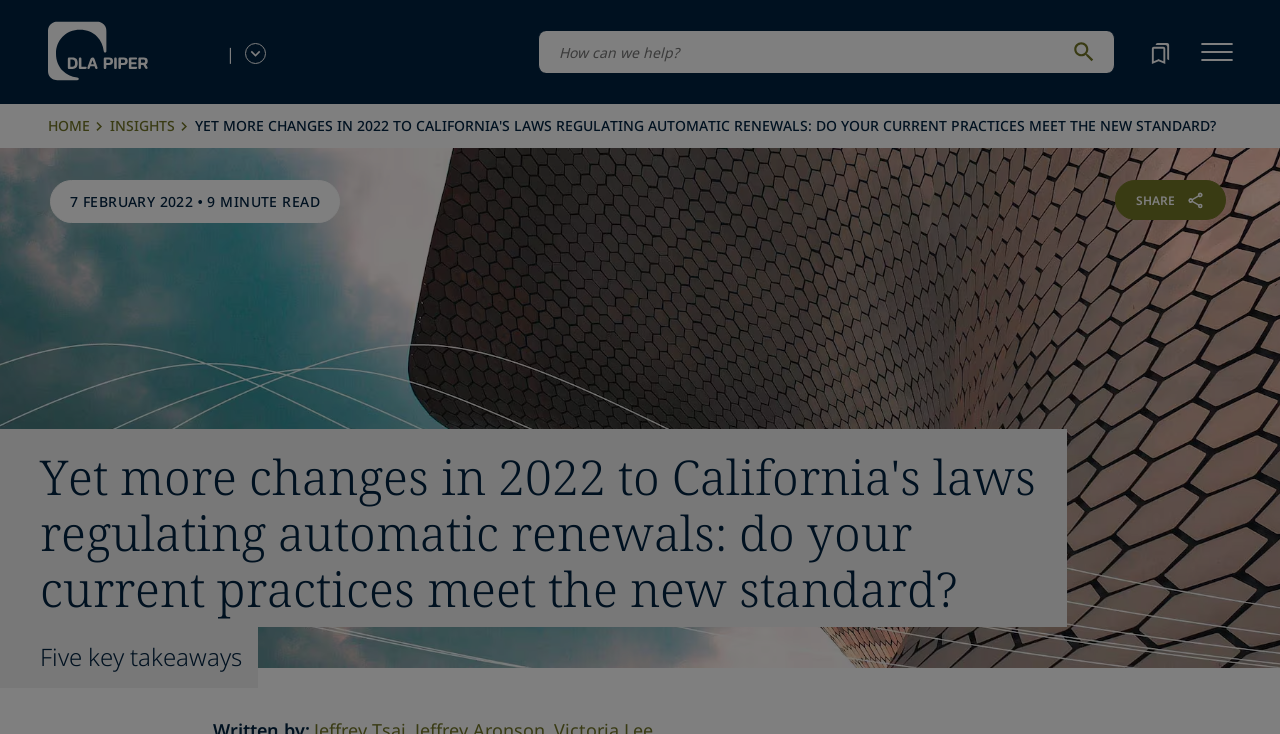Find and provide the bounding box coordinates for the UI element described here: "Home". The coordinates should be given as four float numbers between 0 and 1: [left, top, right, bottom].

[0.038, 0.157, 0.07, 0.187]